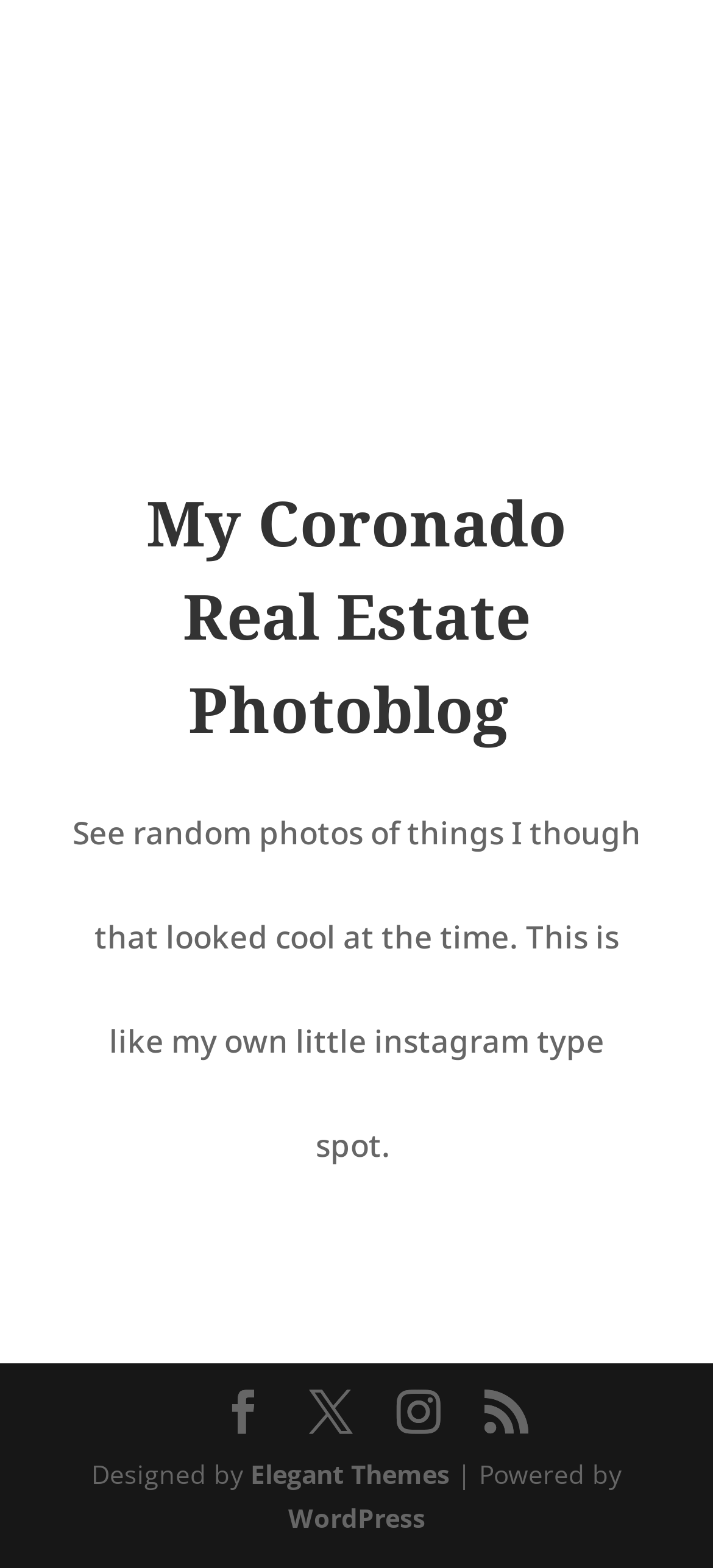What platform is the website built on?
Using the visual information, respond with a single word or phrase.

WordPress